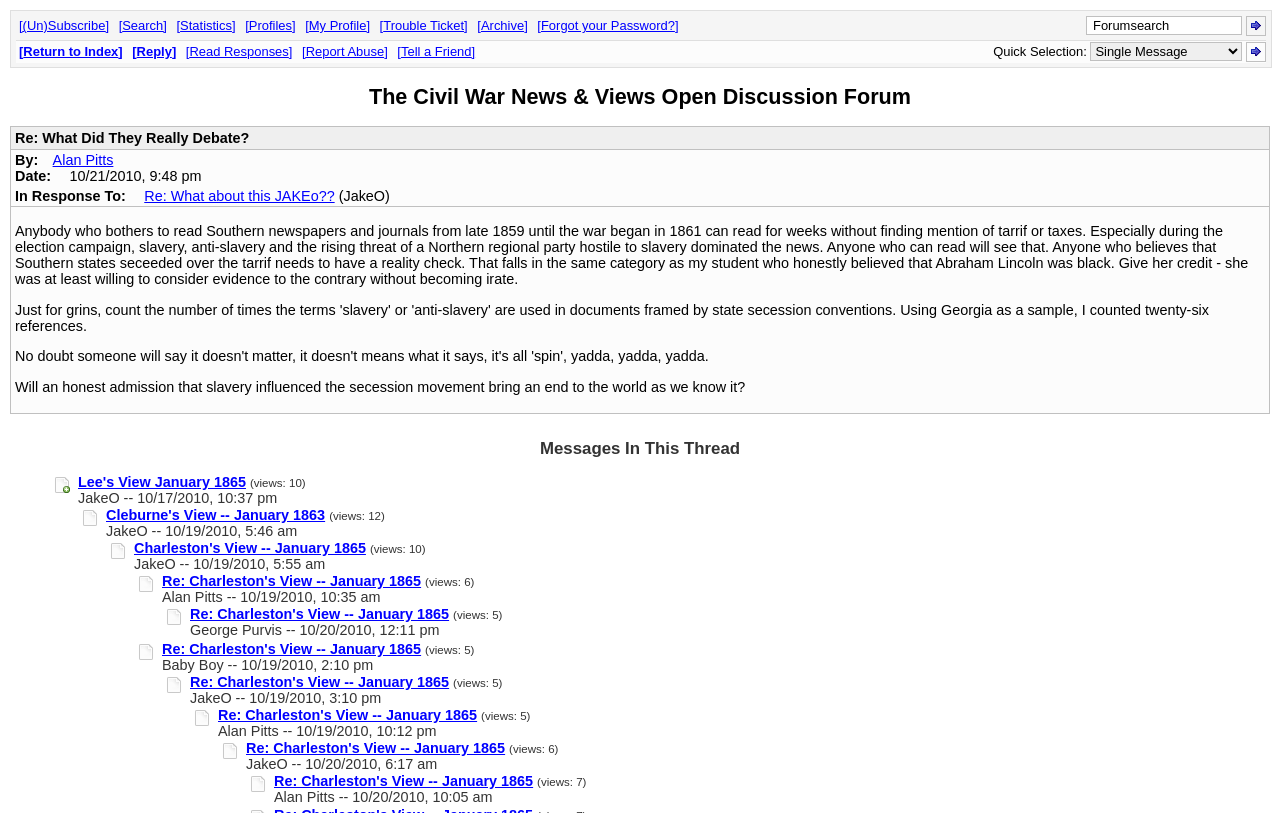What is the topic of the initial post?
Provide a detailed answer to the question, using the image to inform your response.

I determined the answer by looking at the title of the post, which is 'Re: What Did They Really Debate?' and the subsequent text that discusses the topic of debate during the election campaign of 1859-1861.